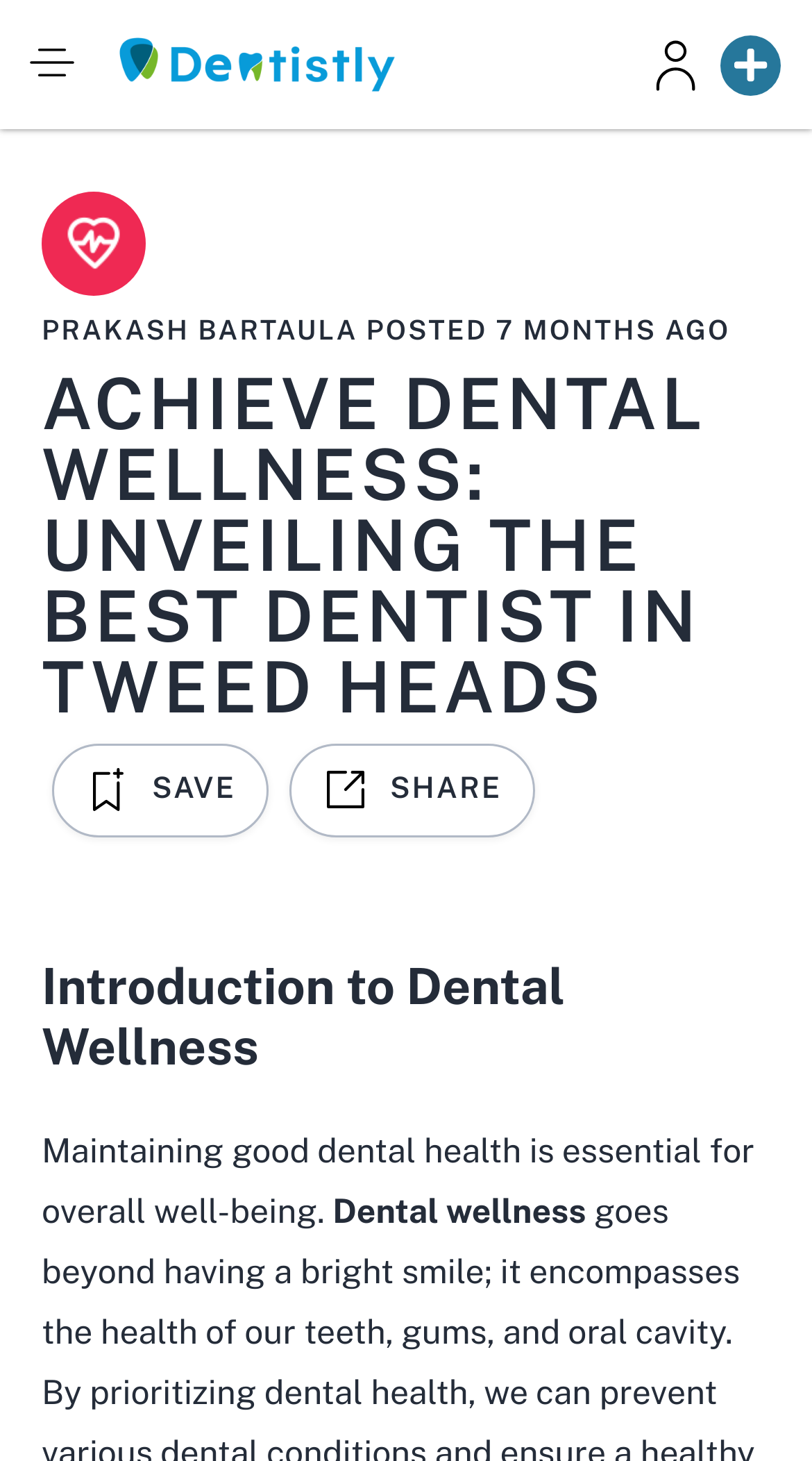Return the bounding box coordinates of the UI element that corresponds to this description: "Connect". The coordinates must be given as four float numbers in the range of 0 and 1, [left, top, right, bottom].

[0.787, 0.02, 0.874, 0.068]